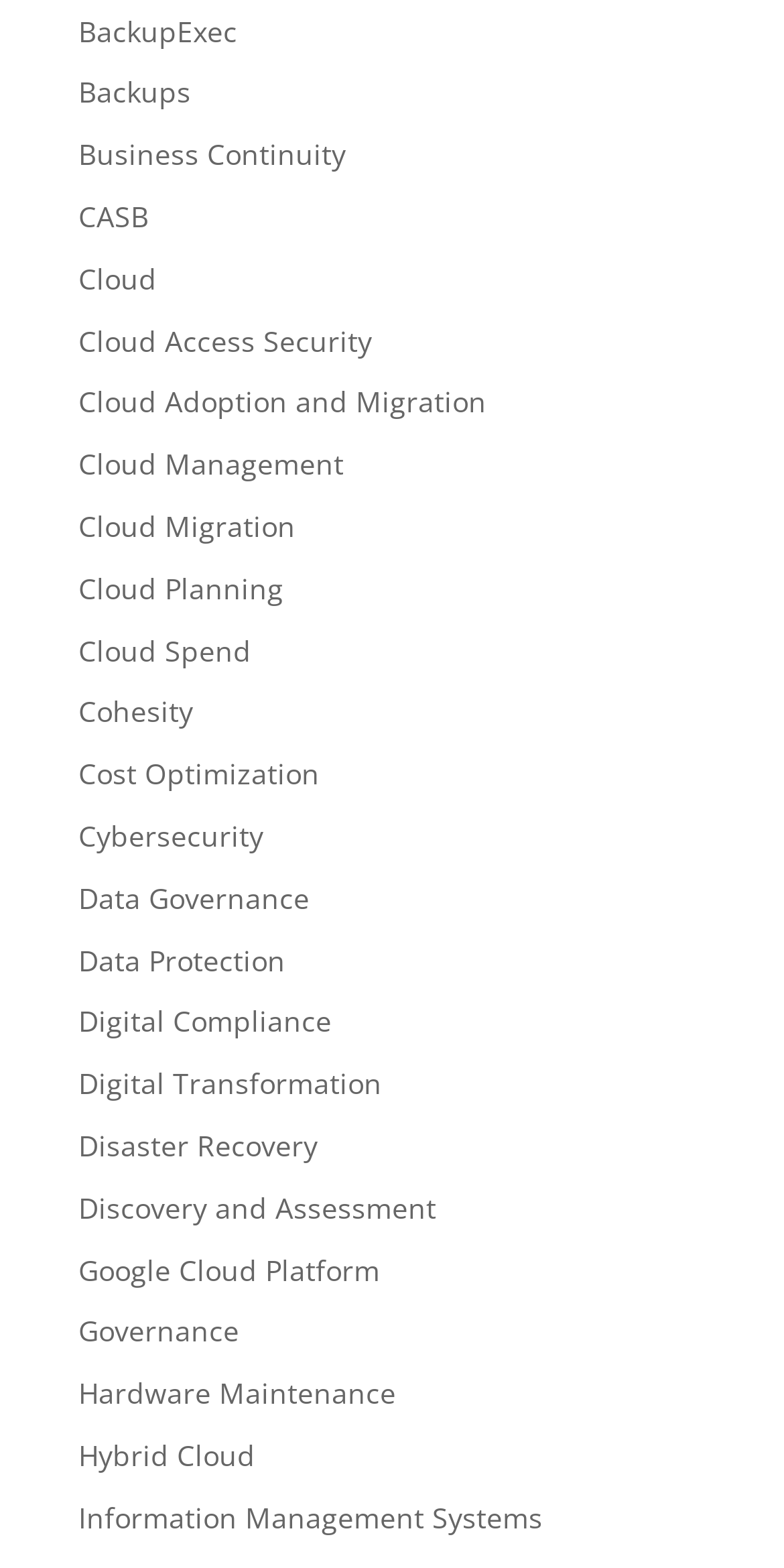Find the bounding box coordinates for the area that should be clicked to accomplish the instruction: "Click on BackupExec".

[0.1, 0.007, 0.303, 0.032]